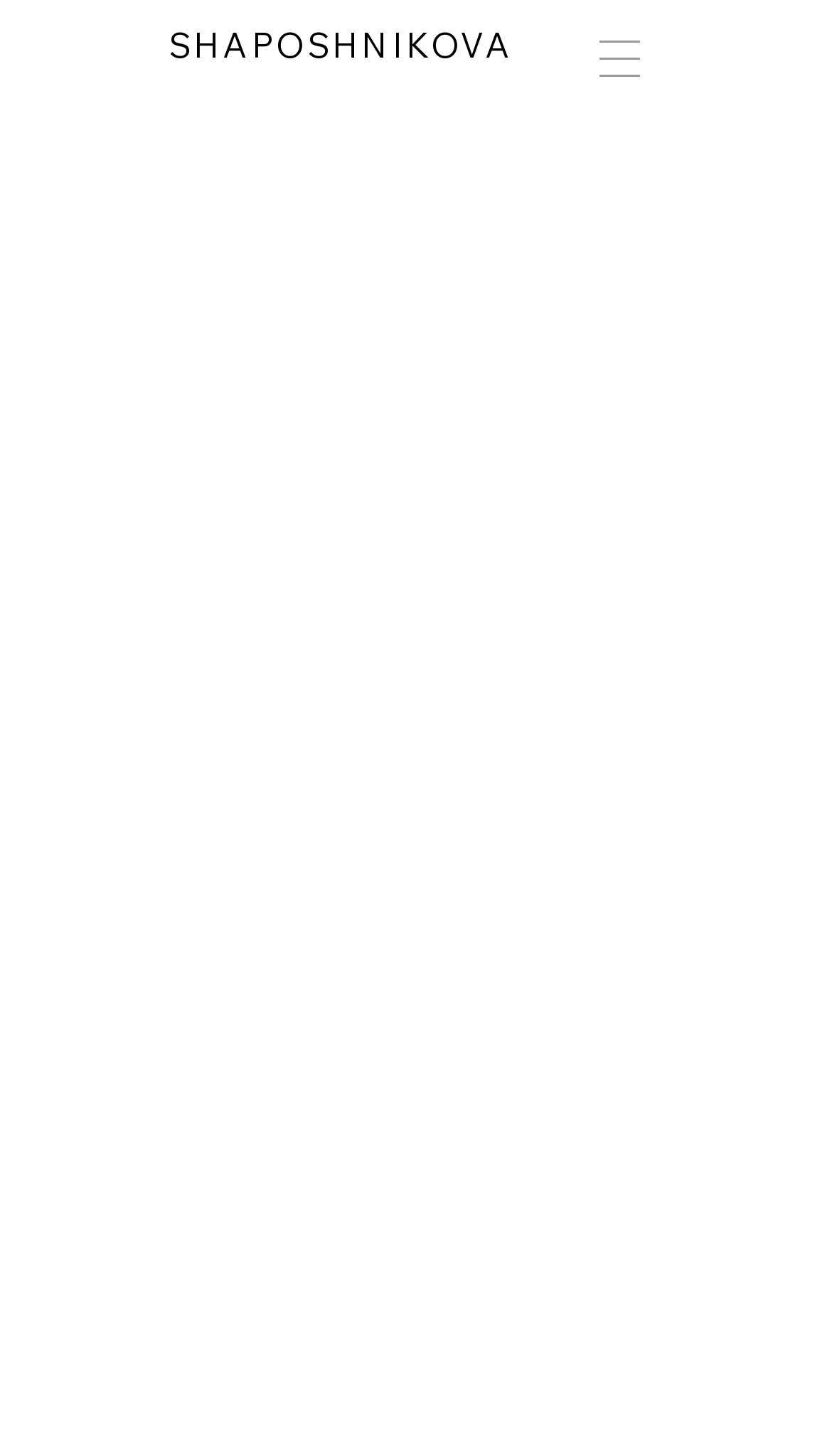Calculate the bounding box coordinates for the UI element based on the following description: "SHAPOSHNIKOVA". Ensure the coordinates are four float numbers between 0 and 1, i.e., [left, top, right, bottom].

[0.203, 0.015, 0.618, 0.047]